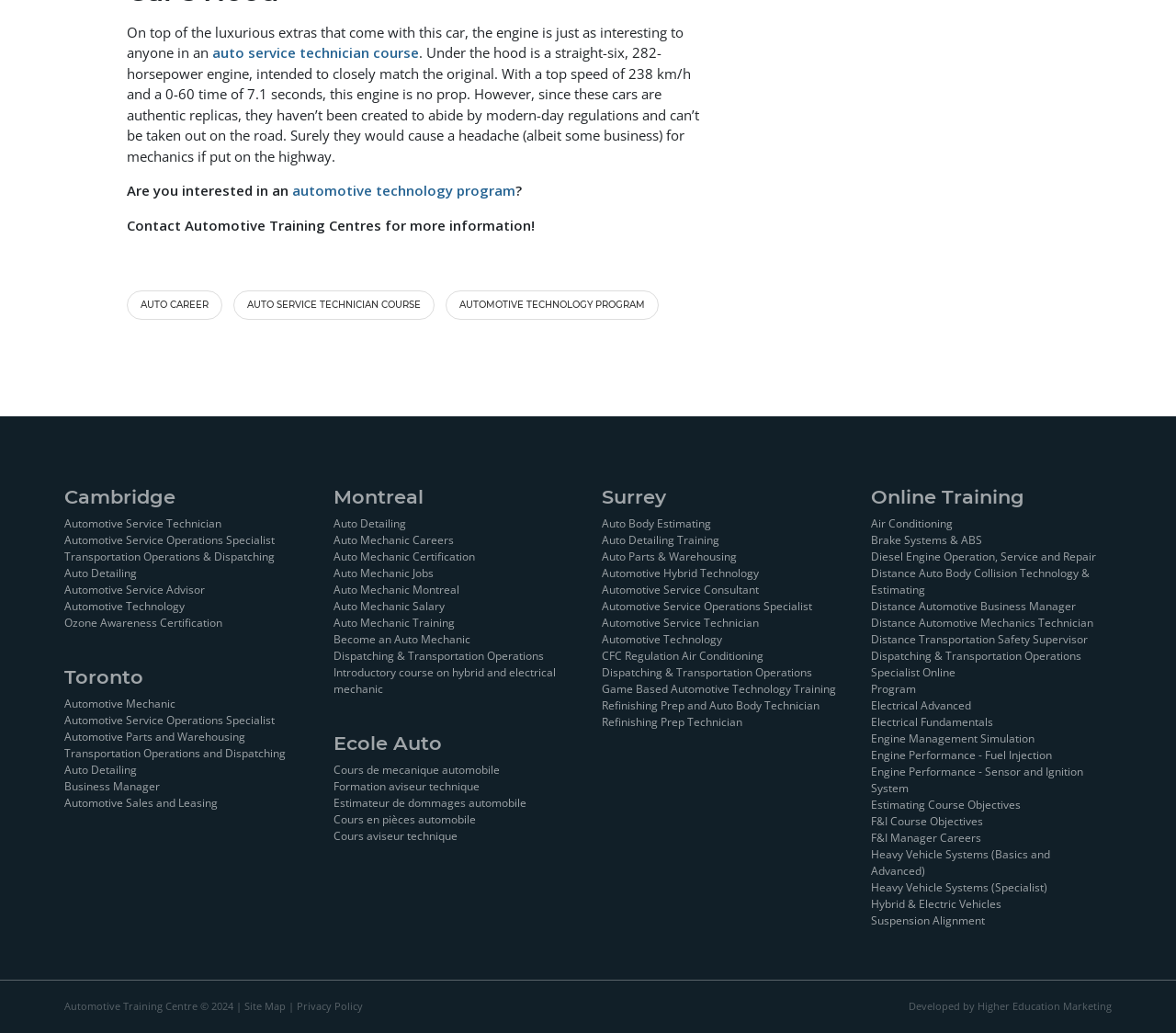Provide the bounding box coordinates in the format (top-left x, top-left y, bottom-right x, bottom-right y). All values are floating point numbers between 0 and 1. Determine the bounding box coordinate of the UI element described as: Automotive Service Operations Specialist

[0.055, 0.515, 0.234, 0.535]